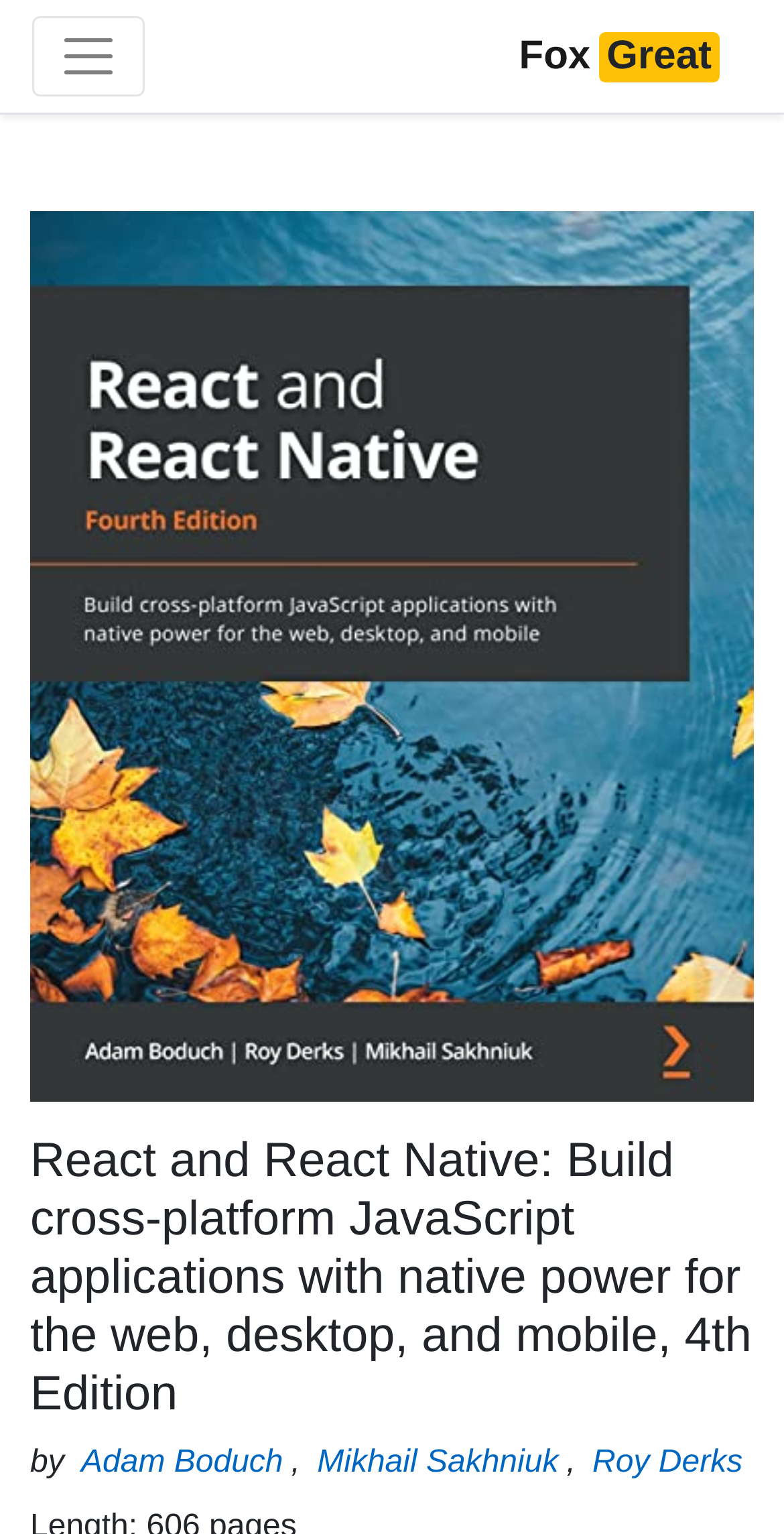What is the ratio of the iframe height to the page height?
Provide a short answer using one word or a brief phrase based on the image.

0.125